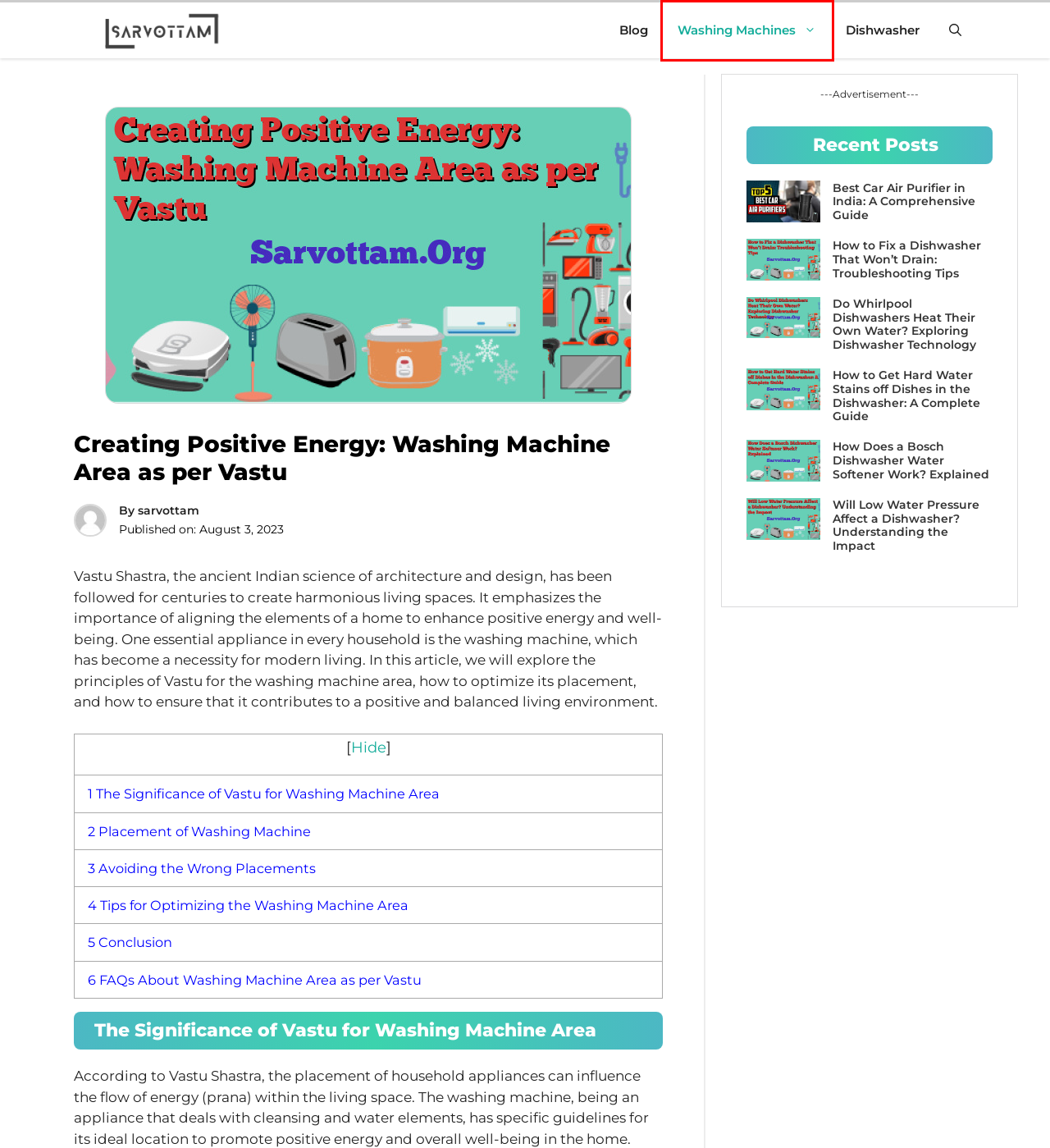Analyze the screenshot of a webpage with a red bounding box and select the webpage description that most accurately describes the new page resulting from clicking the element inside the red box. Here are the candidates:
A. sarvottam - Sarvottam India 2024
B. Will Low Water Pressure Affect a Dishwasher? Understanding the Impact - Sarvottam India 2024
C. Blog - Sarvottam India 2024
D. How Does a Bosch Dishwasher Water Softener Work? Explained - Sarvottam India 2024
E. How to Fix a Dishwasher That Won't Drain: Troubleshooting Tips - Sarvottam India 2024
F. Sarvottam - Sarvottam India 2024
G. Washing Machines - Sarvottam India 2024
H. Best Car Air Purifier in India: A Comprehensive Guide - Sarvottam India 2024

G